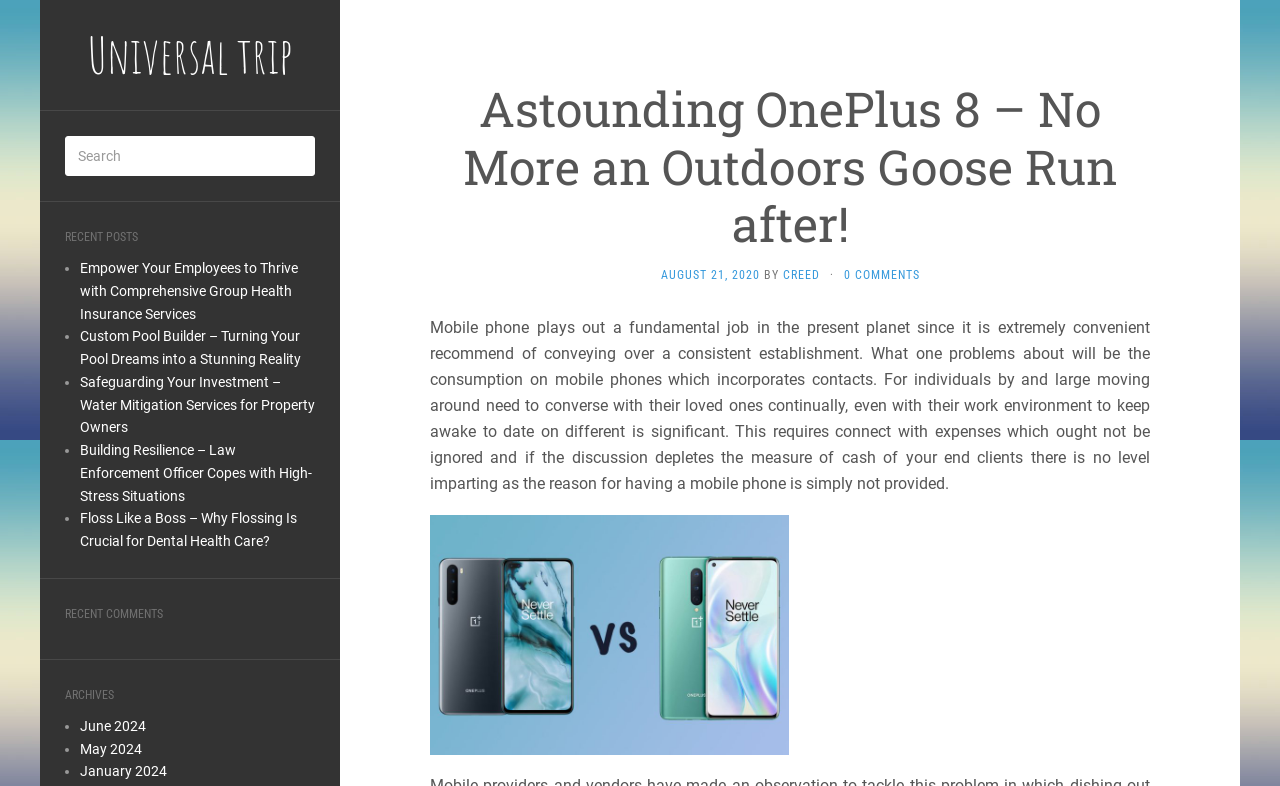What is the purpose of a mobile phone?
Analyze the screenshot and provide a detailed answer to the question.

According to the text, a mobile phone plays a fundamental role in the present world since it is an extremely convenient means of conveying over a consistent establishment. This implies that the primary purpose of a mobile phone is conveying or communication.